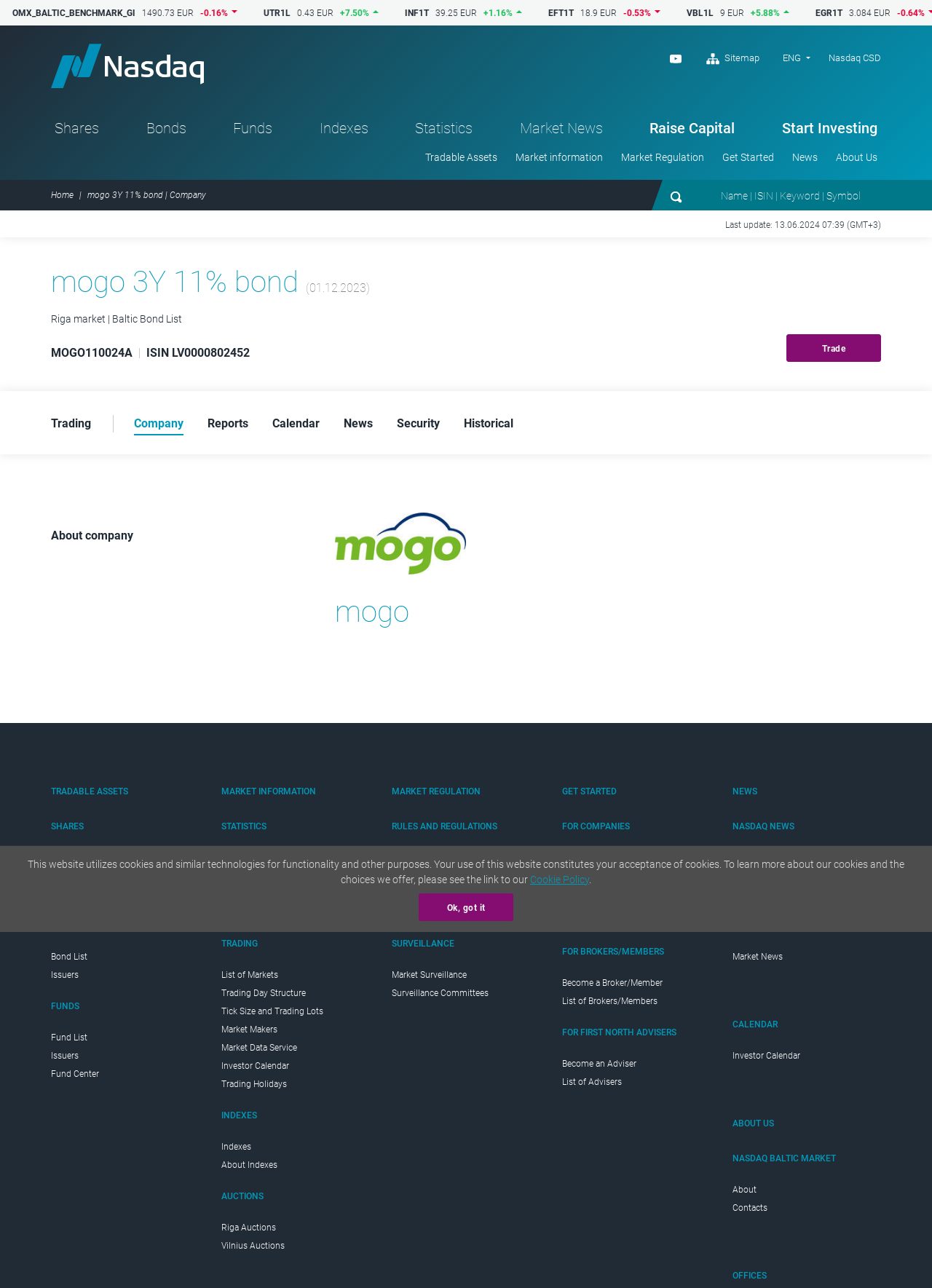Find the bounding box coordinates of the clickable element required to execute the following instruction: "Search for a bond using the search bar". Provide the coordinates as four float numbers between 0 and 1, i.e., [left, top, right, bottom].

[0.734, 0.146, 0.945, 0.158]